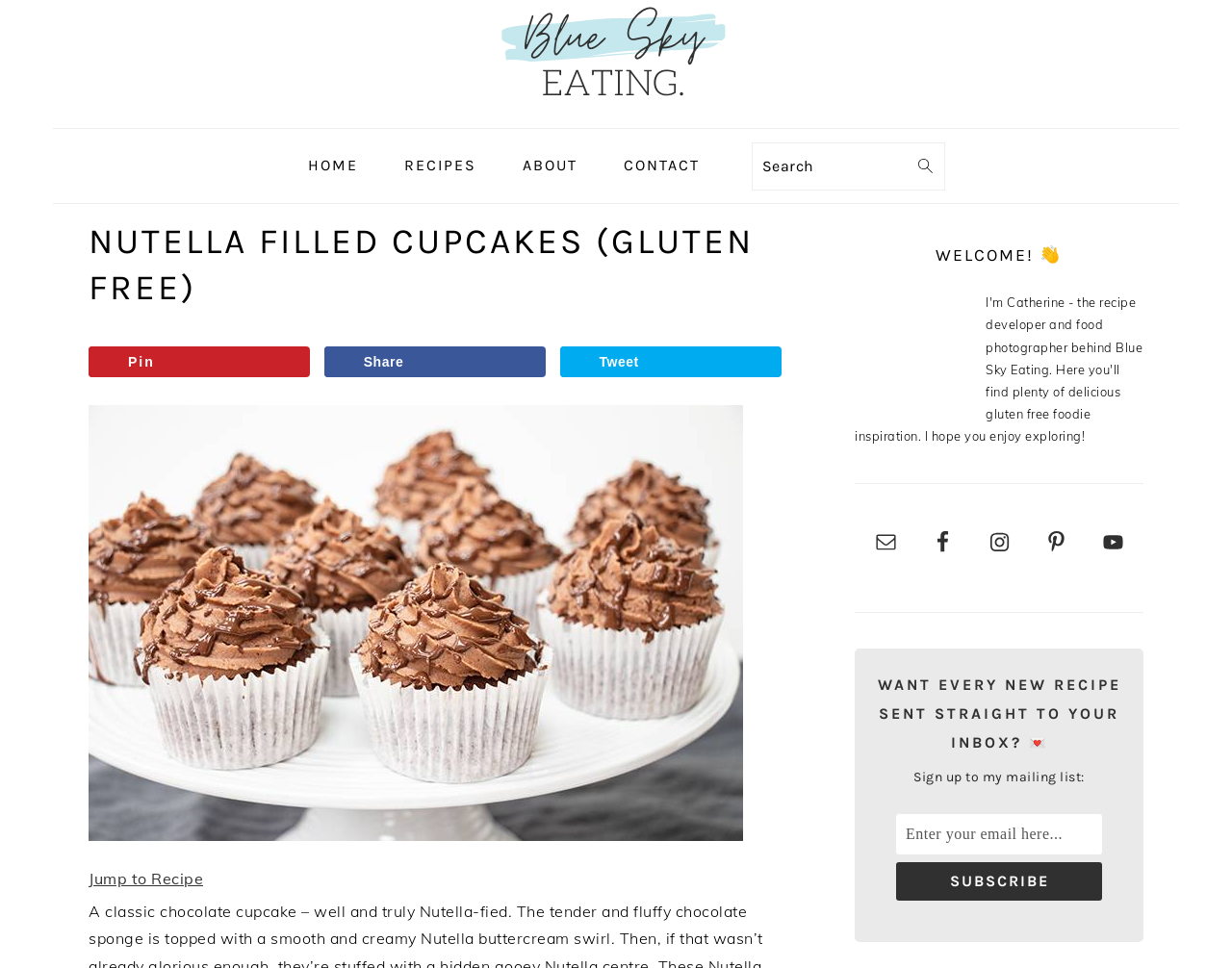Can you find the bounding box coordinates for the element to click on to achieve the instruction: "Save to Pinterest"?

[0.072, 0.358, 0.252, 0.389]